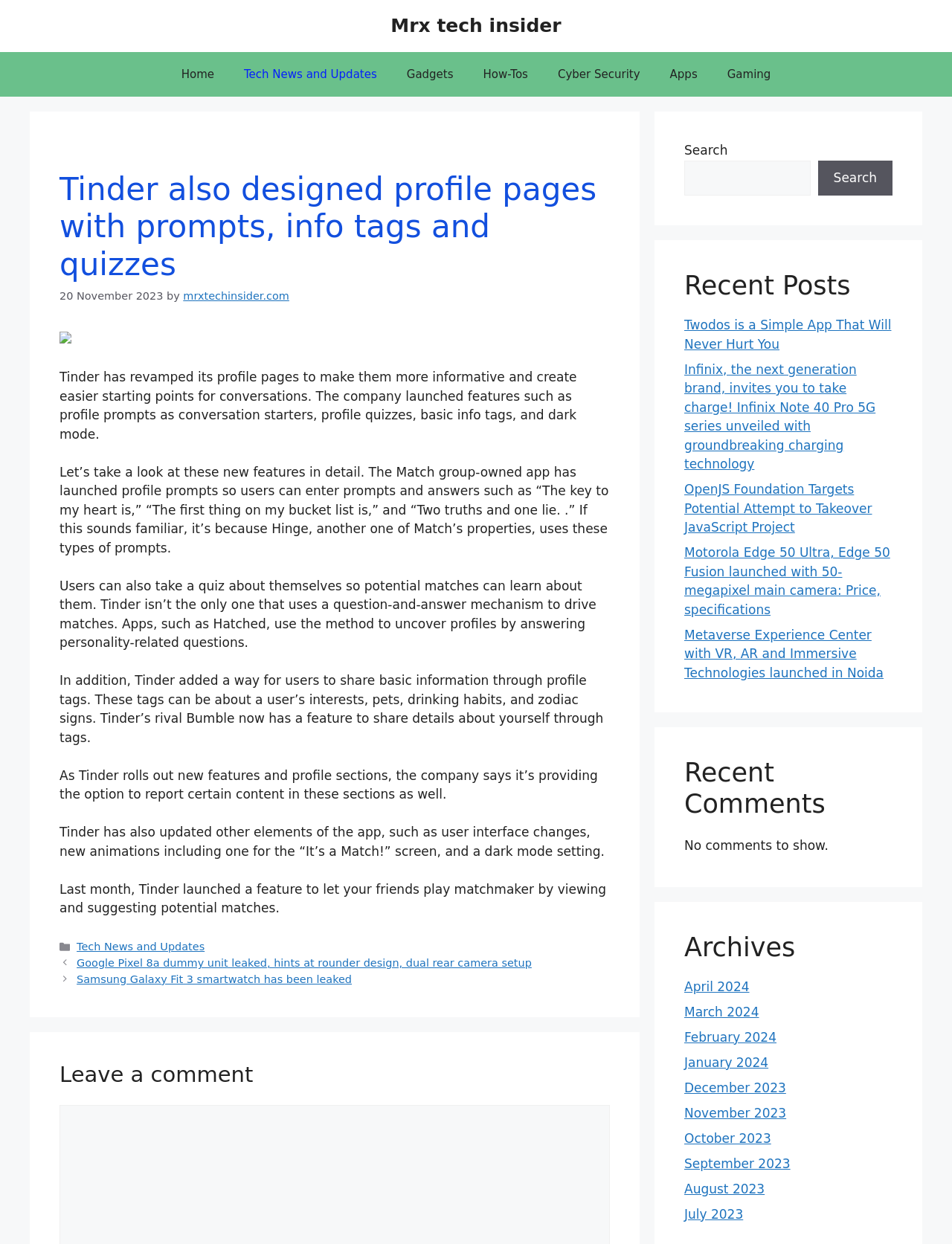Can you determine the bounding box coordinates of the area that needs to be clicked to fulfill the following instruction: "Click on the 'Home' link"?

[0.175, 0.042, 0.241, 0.078]